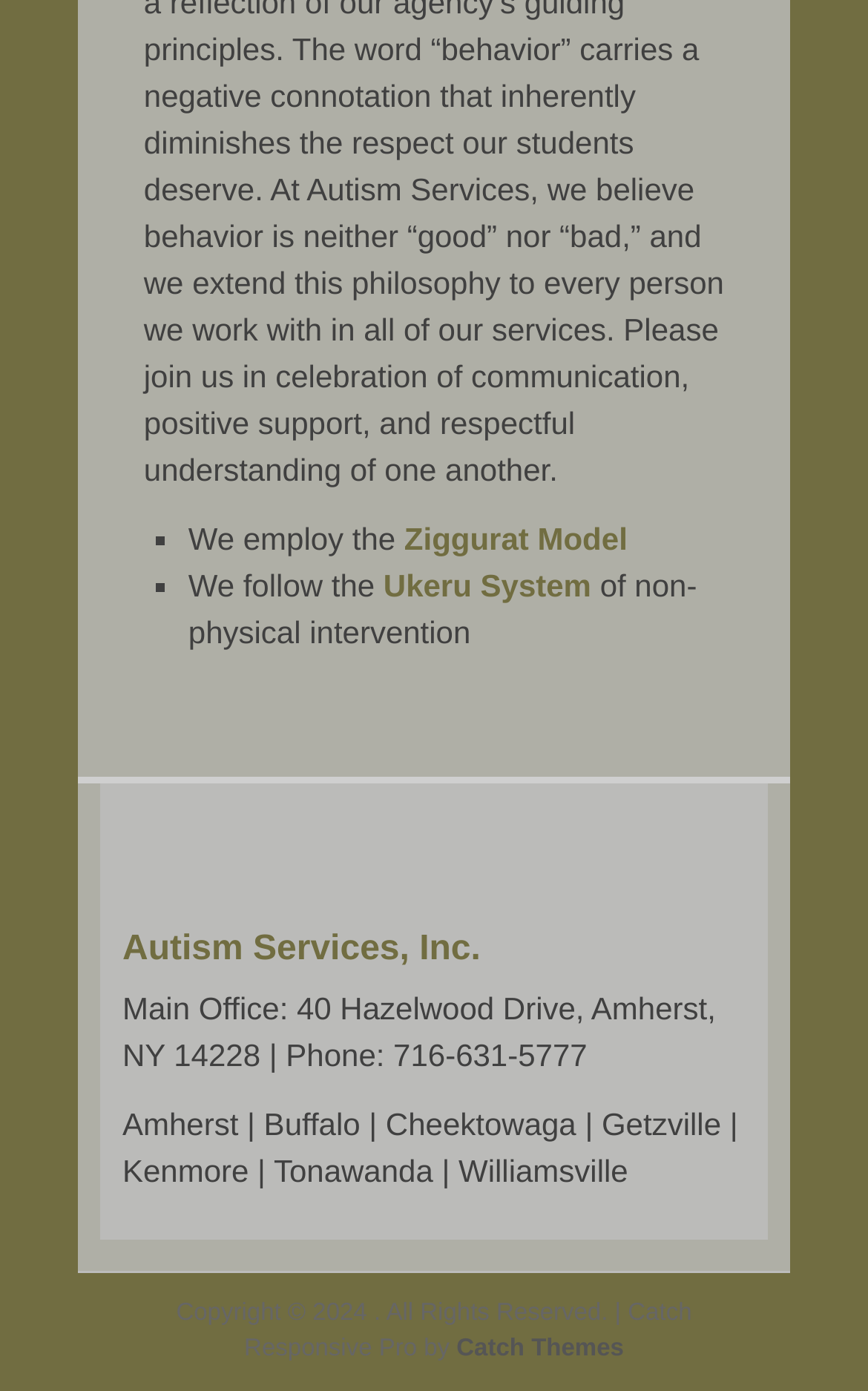How many locations are listed on the webpage?
Please ensure your answer to the question is detailed and covers all necessary aspects.

The locations listed on the webpage are Amherst, Buffalo, Cheektowaga, Getzville, Kenmore, Tonawanda, and Williamsville. There are 7 locations in total.